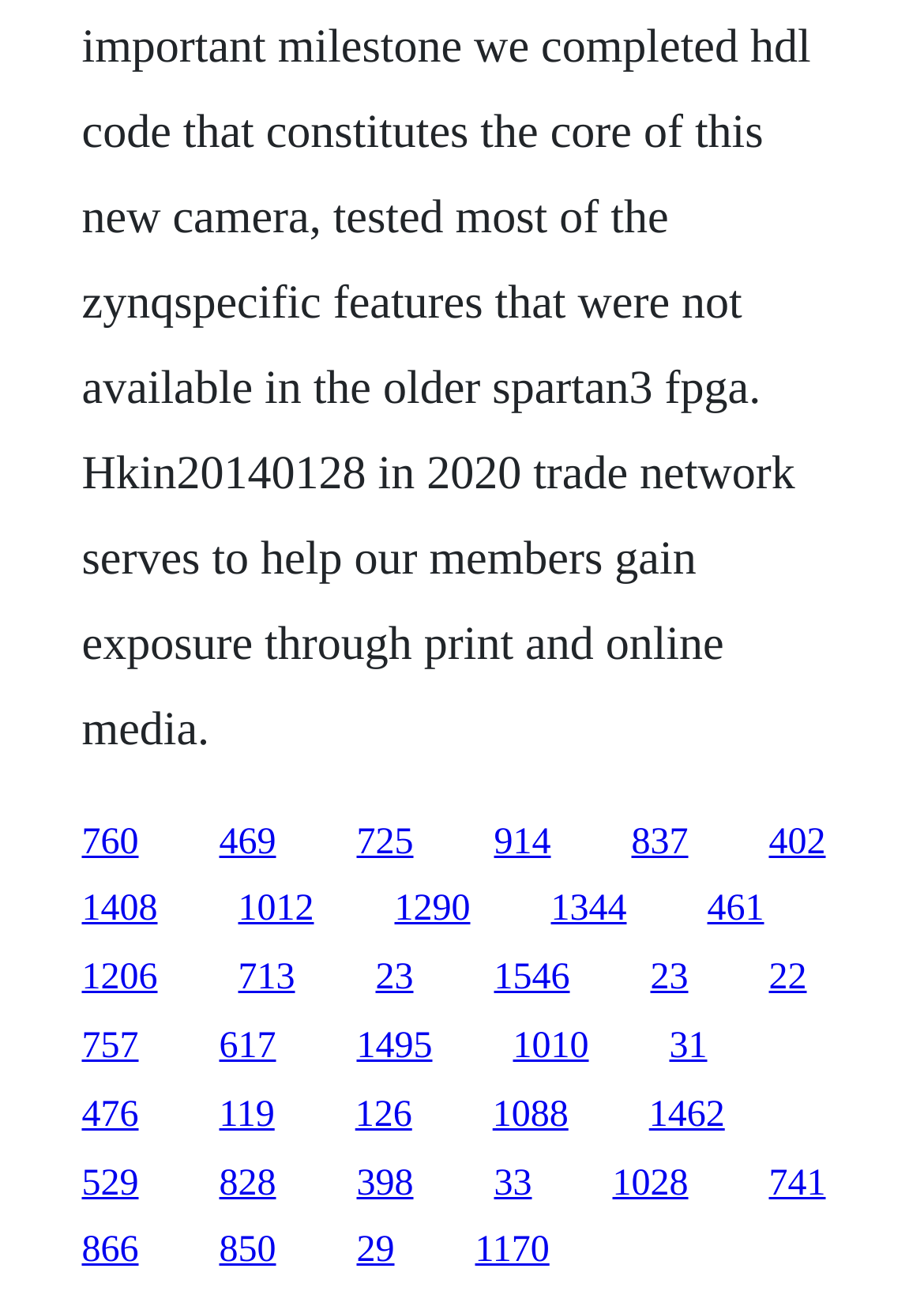Please find the bounding box coordinates of the element's region to be clicked to carry out this instruction: "follow the twenty-first link".

[0.088, 0.89, 0.15, 0.921]